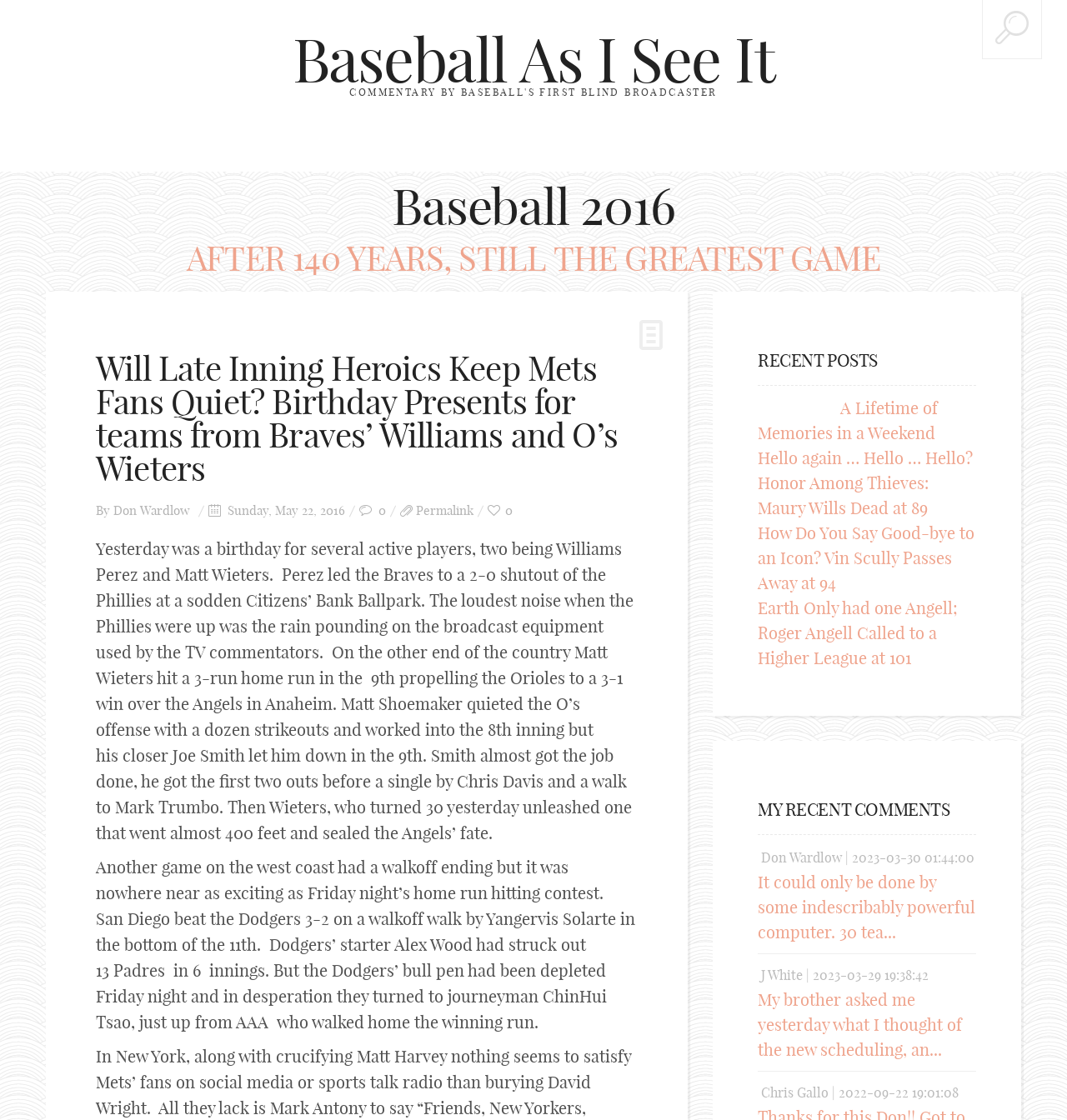Please provide a detailed answer to the question below by examining the image:
What is the date of the comment by J White?

The date of the comment by J White can be found in the 'MY RECENT COMMENTS' section. The text 'J White |' is followed by a time element with the text '2023-03-29 19:38:42', indicating that J White made a comment on that date and time.